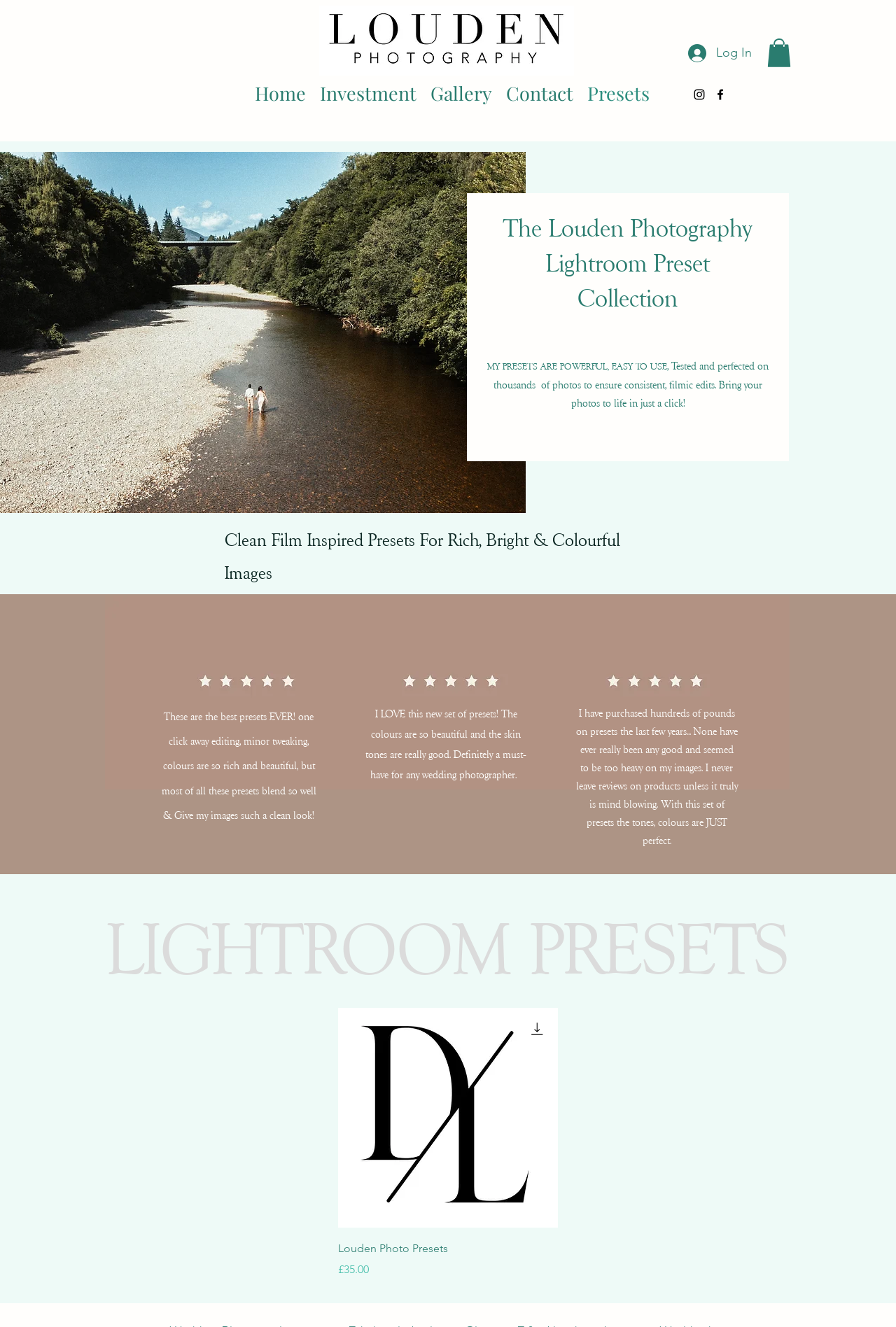Identify the coordinates of the bounding box for the element described below: "parent_node: Search for:". Return the coordinates as four float numbers between 0 and 1: [left, top, right, bottom].

None